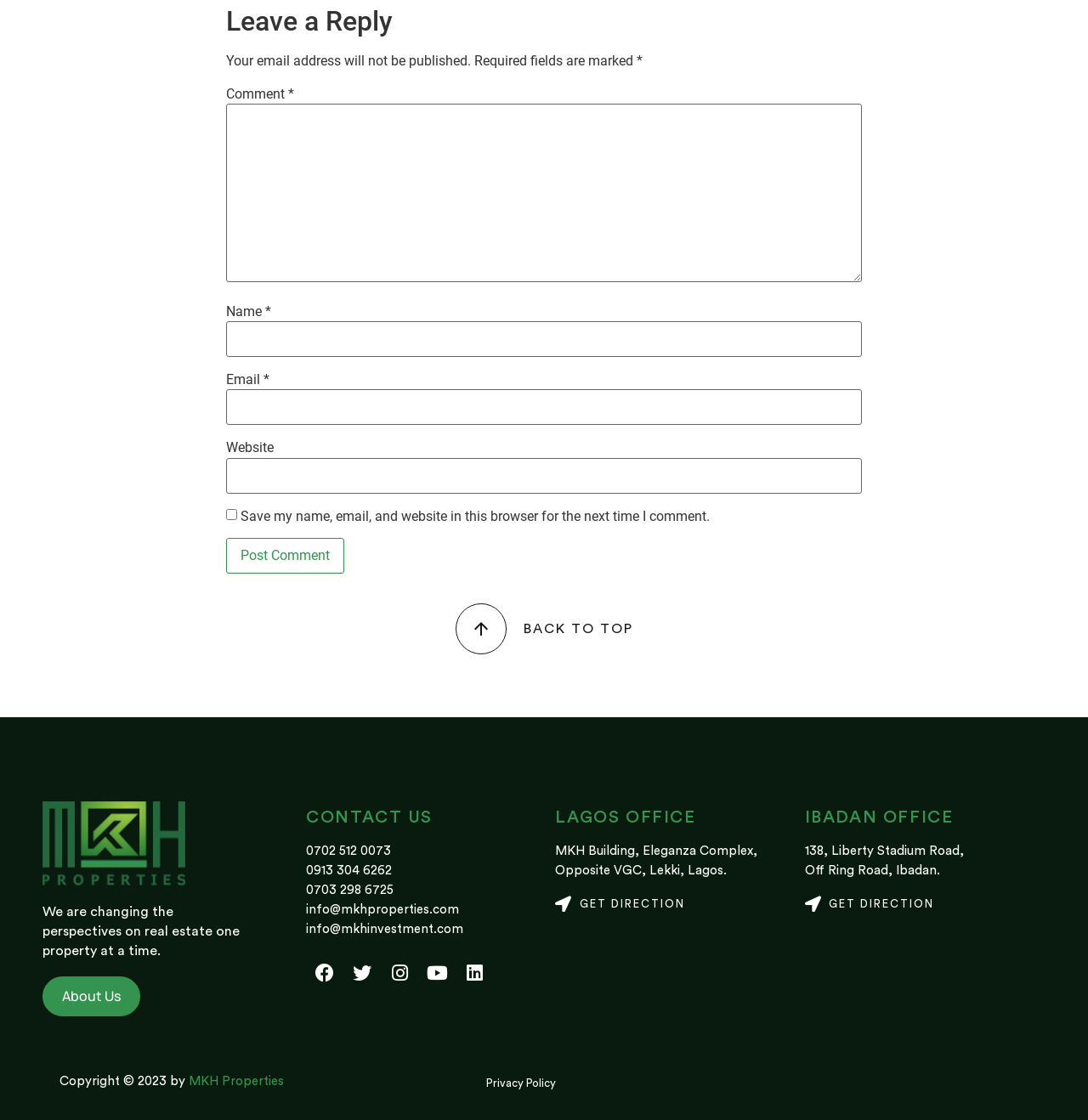Using the provided description: "About Us", find the bounding box coordinates of the corresponding UI element. The output should be four float numbers between 0 and 1, in the format [left, top, right, bottom].

[0.039, 0.872, 0.129, 0.908]